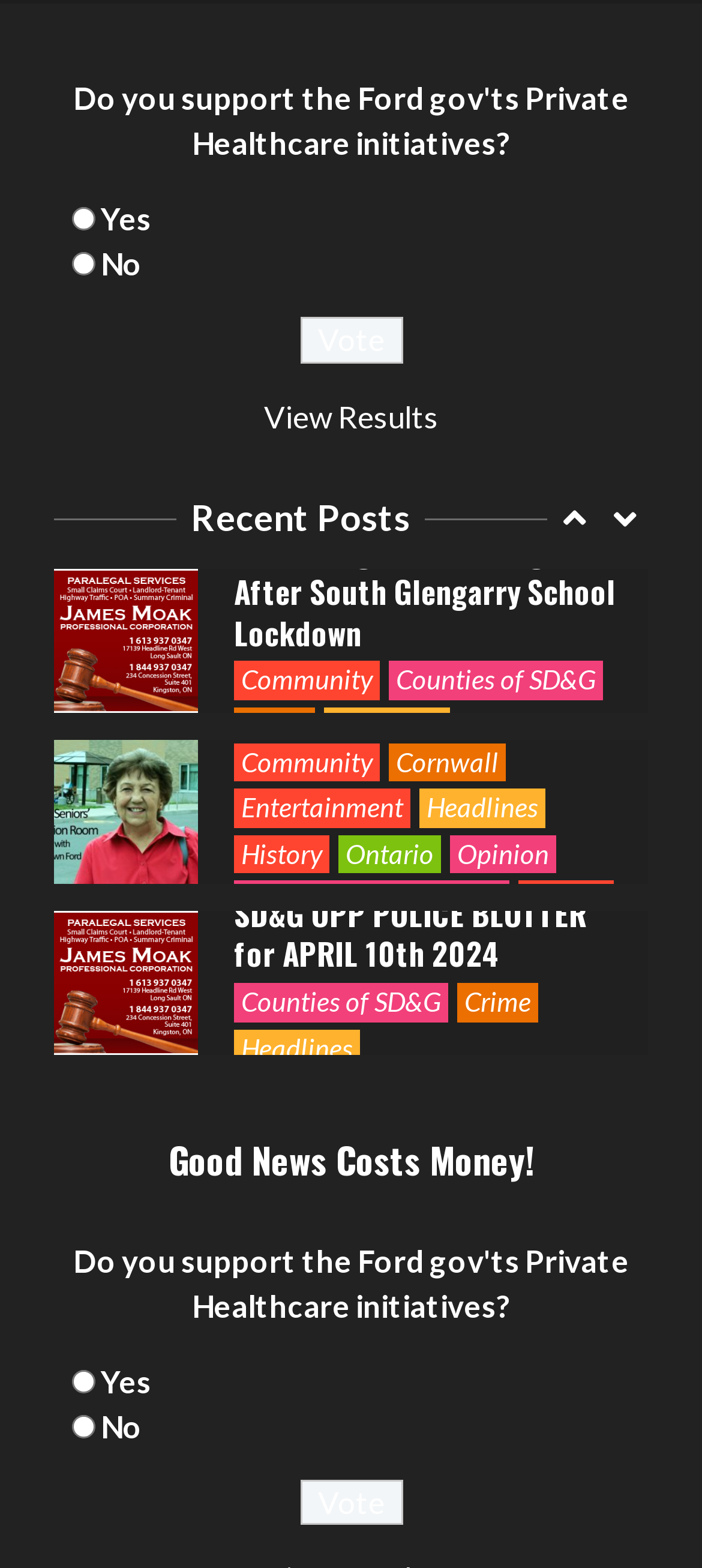What type of posts are categorized under 'Headlines'?
Craft a detailed and extensive response to the question.

I found multiple links categorized under 'Headlines' on the webpage, and they all seem to be news-related posts, so I infer that 'Headlines' is a category for news posts.